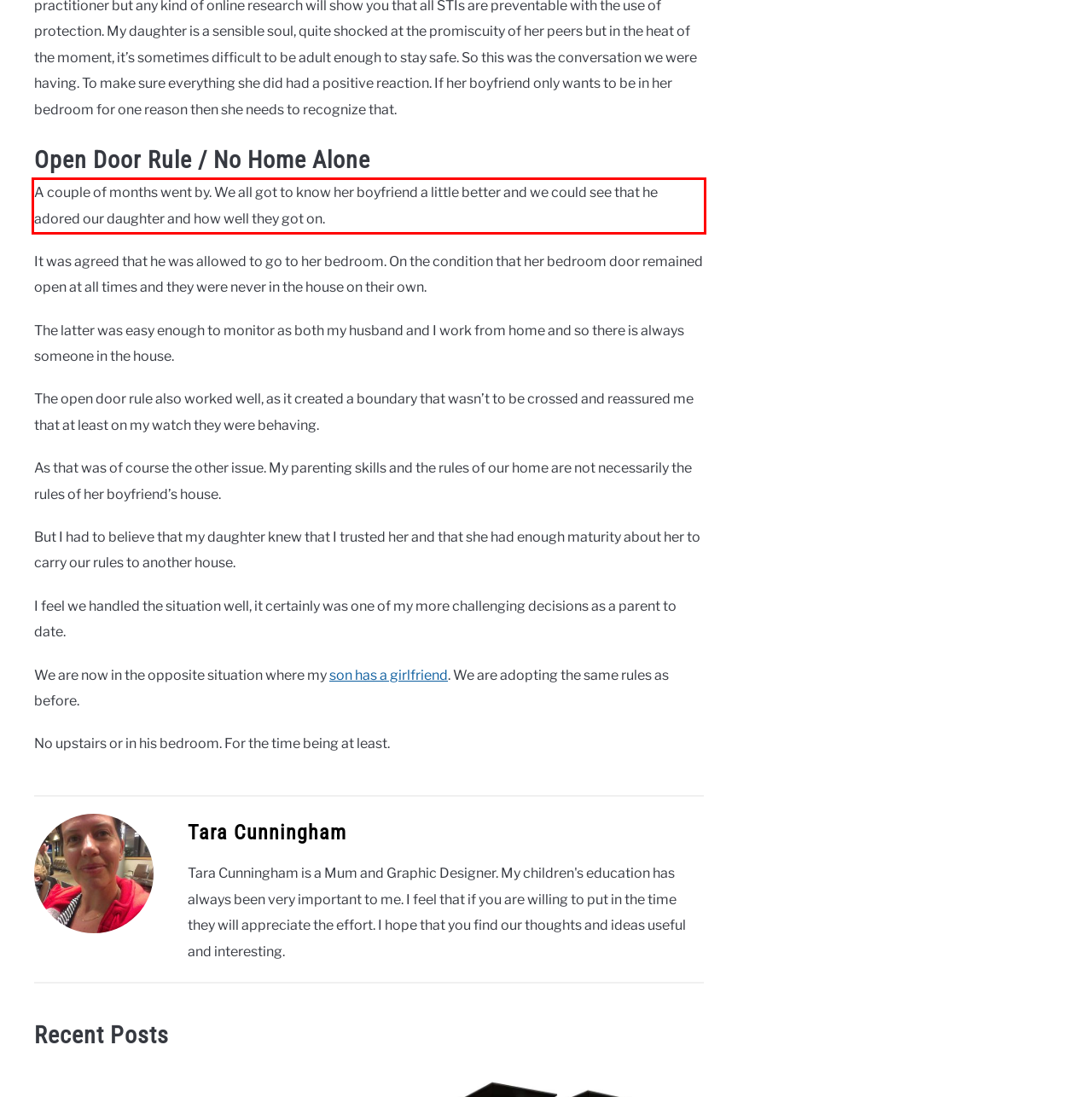Please take the screenshot of the webpage, find the red bounding box, and generate the text content that is within this red bounding box.

A couple of months went by. We all got to know her boyfriend a little better and we could see that he adored our daughter and how well they got on.